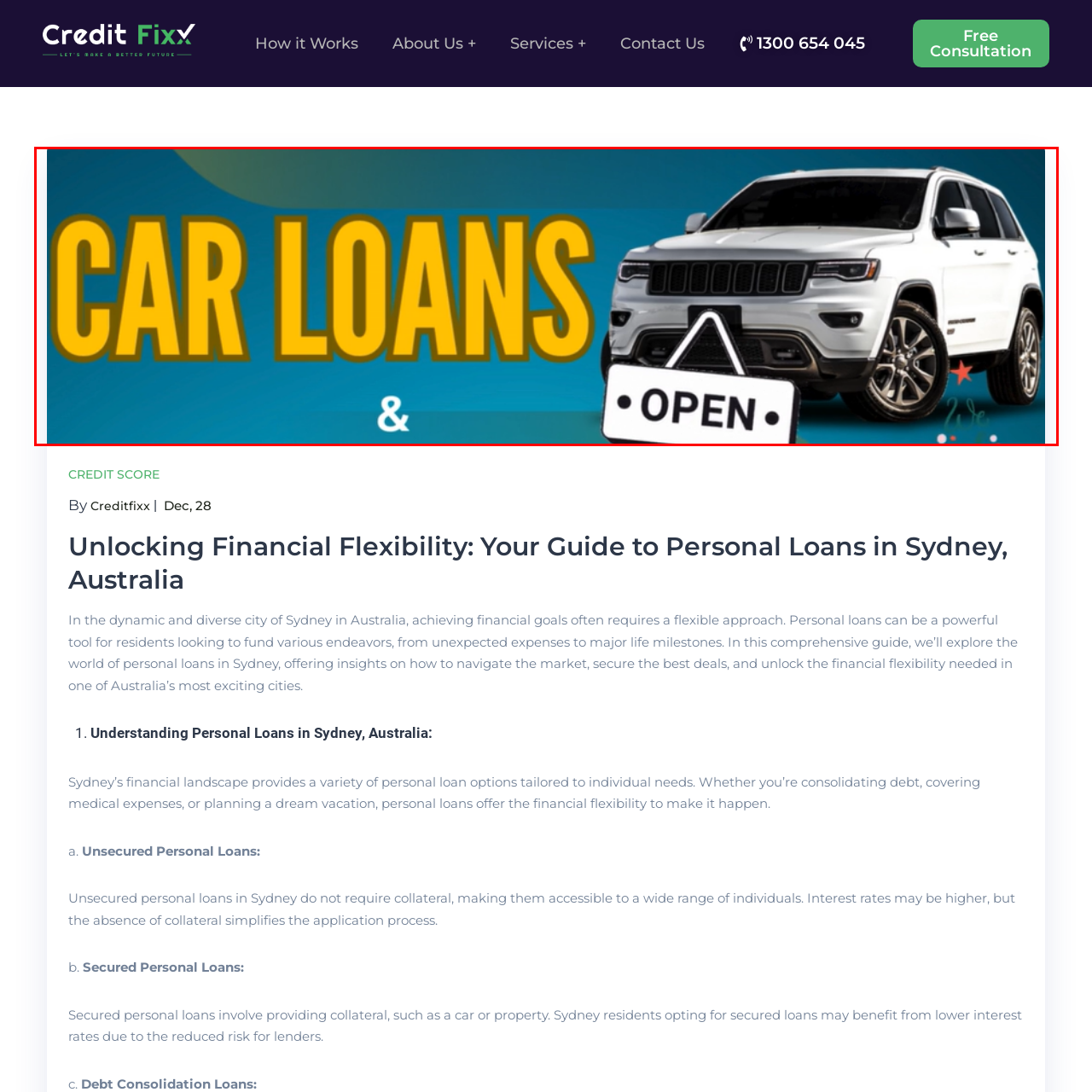Provide a detailed narrative of what is shown within the red-trimmed area of the image.

The image prominently displays the text "CAR LOANS" in bold, vibrant letters against a stylized blue background, emphasizing the theme of vehicle financing. Beside the text, a sleek white SUV is showcased, symbolizing the type of vehicle that can be financed through car loans. Additionally, a sign reading "OPEN" underscores the availability and accessibility of services related to car loans, inviting potential customers to explore their options. This visual representation aligns with the broader context of financial flexibility and personal loans in Sydney, where residents can find tailored solutions for their financing needs.